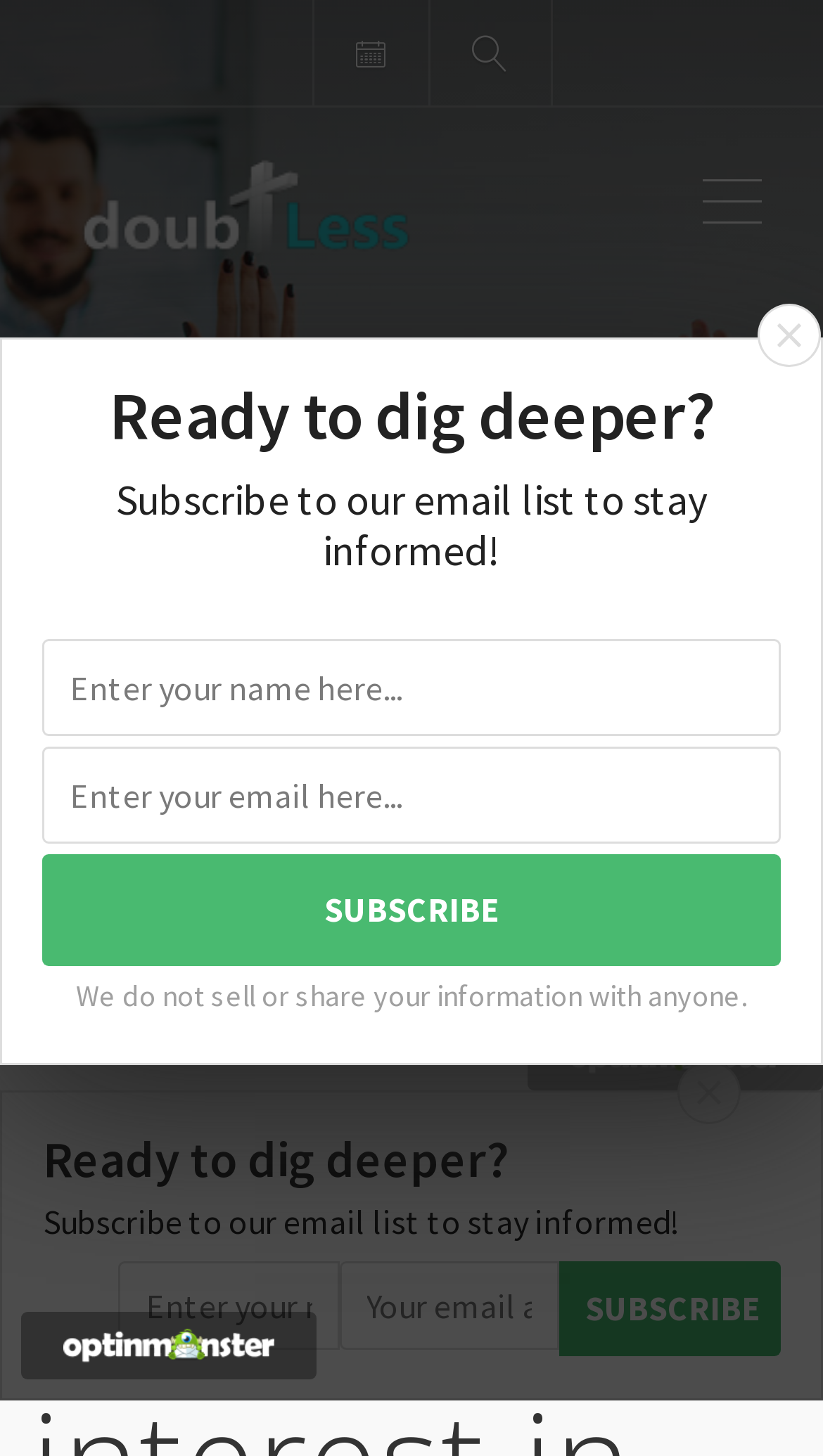Predict the bounding box coordinates for the UI element described as: "aria-label="For internal use only" name="oldham-comments"". The coordinates should be four float numbers between 0 and 1, presented as [left, top, right, bottom].

[0.545, 0.866, 0.581, 0.929]